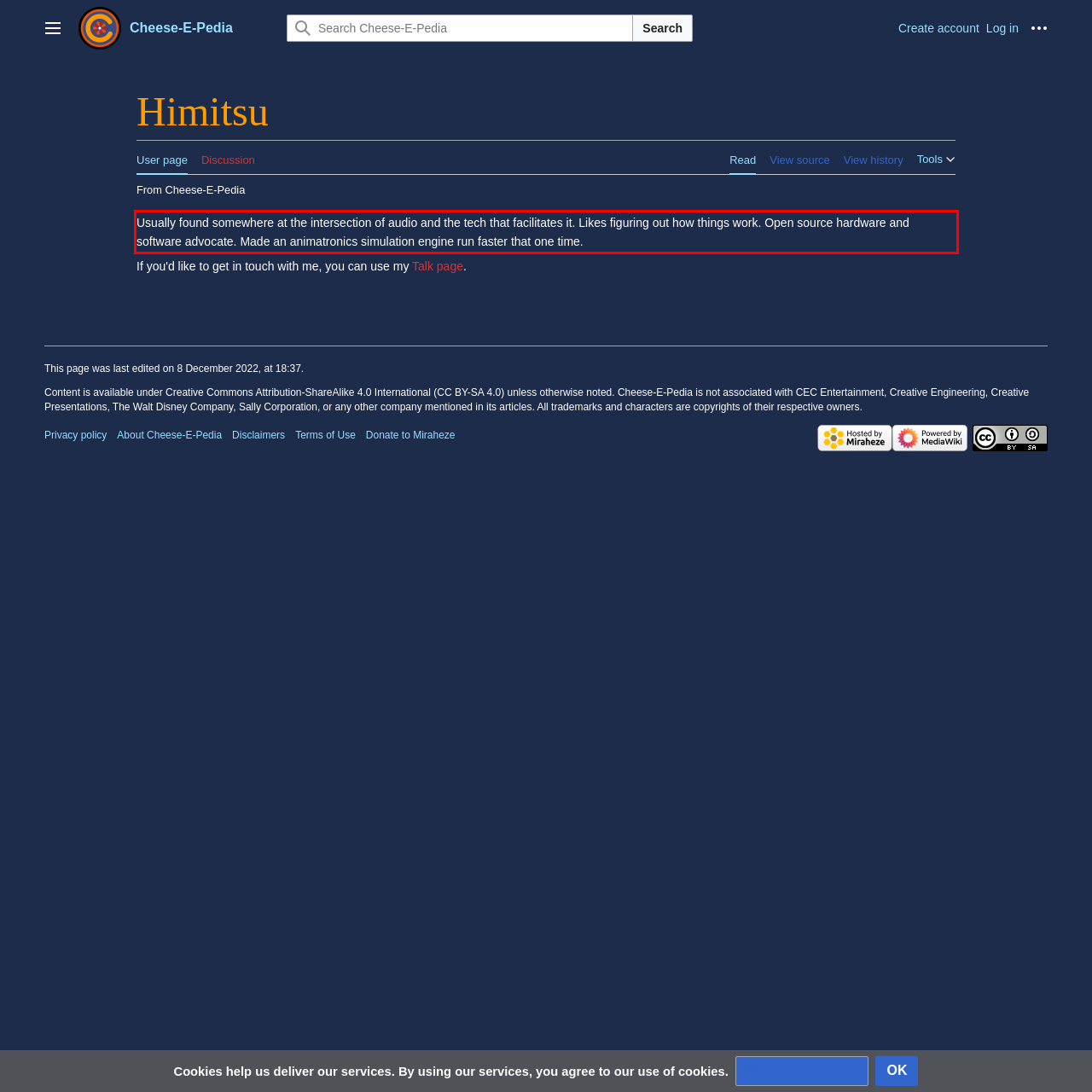You have a screenshot of a webpage where a UI element is enclosed in a red rectangle. Perform OCR to capture the text inside this red rectangle.

Usually found somewhere at the intersection of audio and the tech that facilitates it. Likes figuring out how things work. Open source hardware and software advocate. Made an animatronics simulation engine run faster that one time.